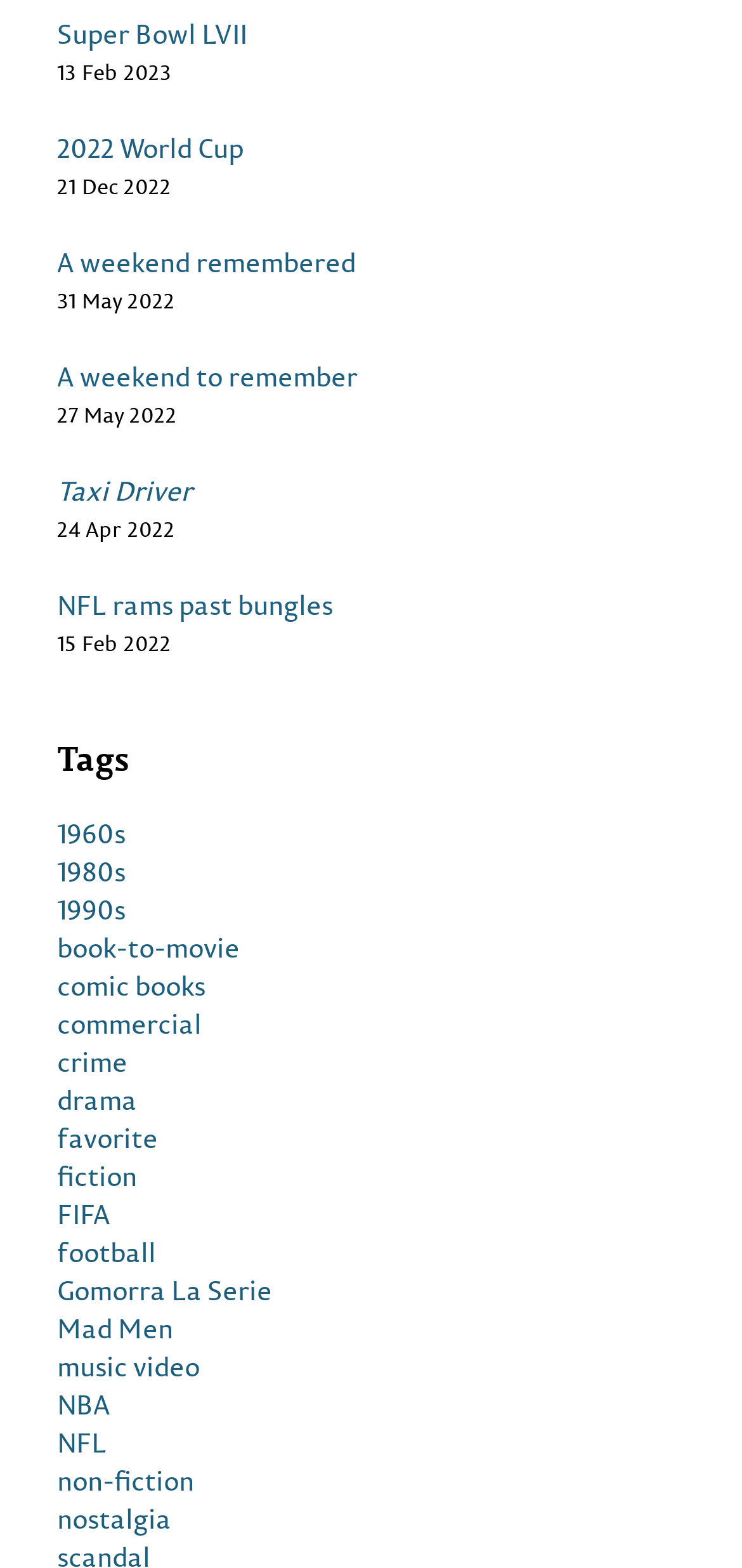What is the earliest date mentioned on the webpage?
Please look at the screenshot and answer using one word or phrase.

13 Feb 2023